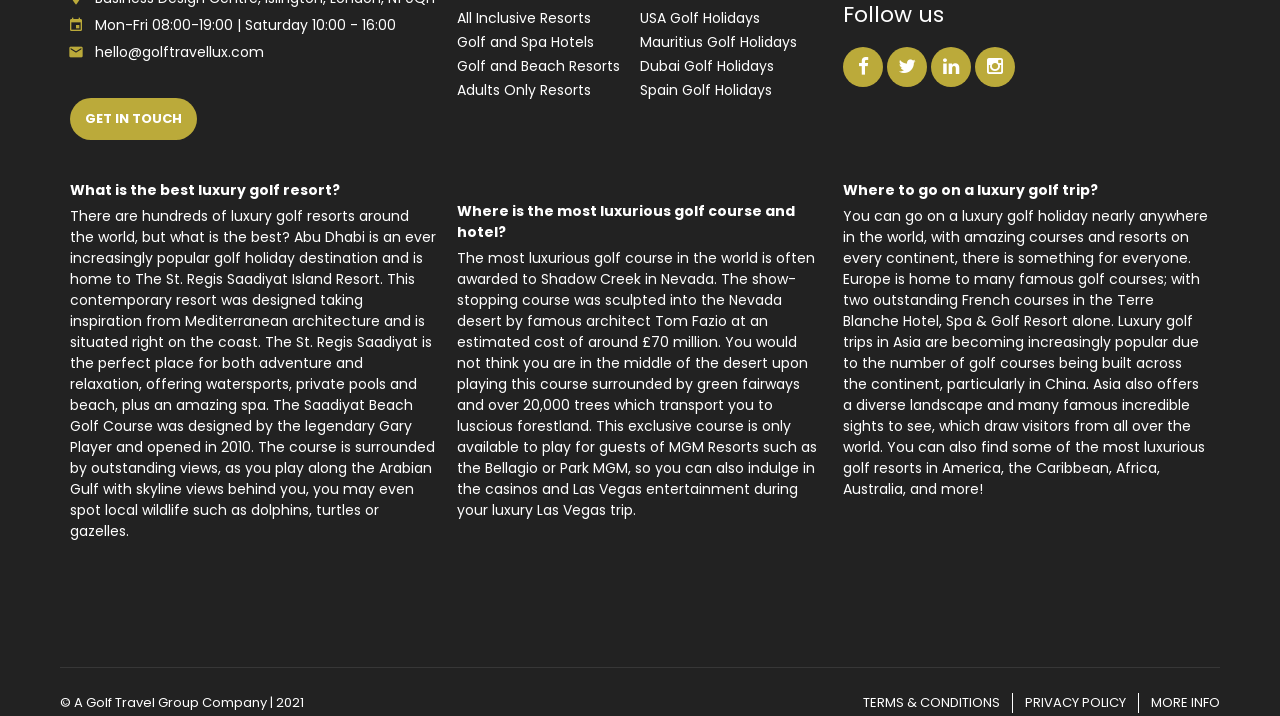What is the contact email?
Please provide a comprehensive answer based on the visual information in the image.

I found the contact email by looking at the link element with the text 'hello@golftravellux.com' which is located below the emphasis element with the text 'email'.